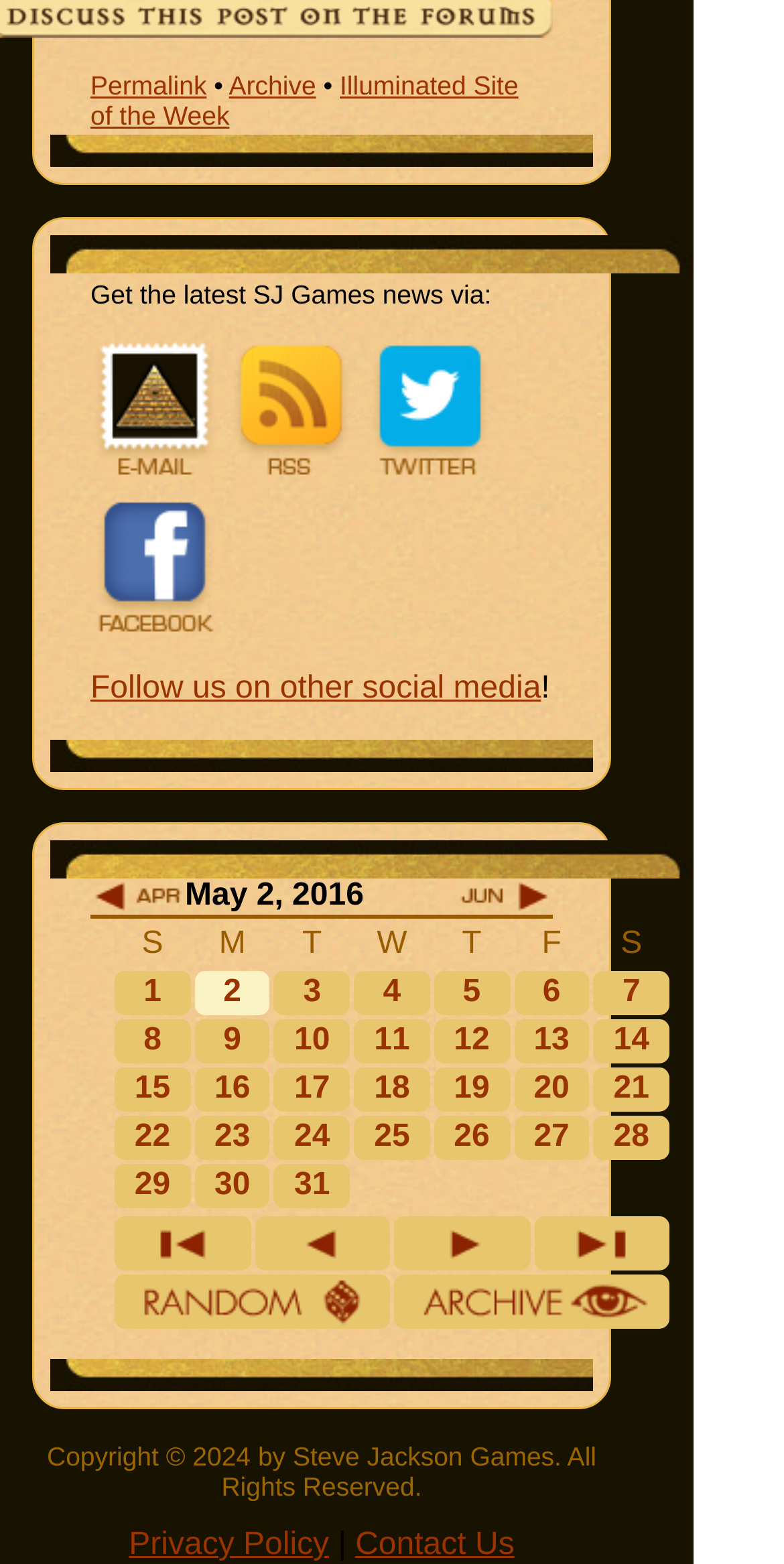Provide a one-word or short-phrase answer to the question:
What is the name of the site of the week?

Illuminated Site of the Week